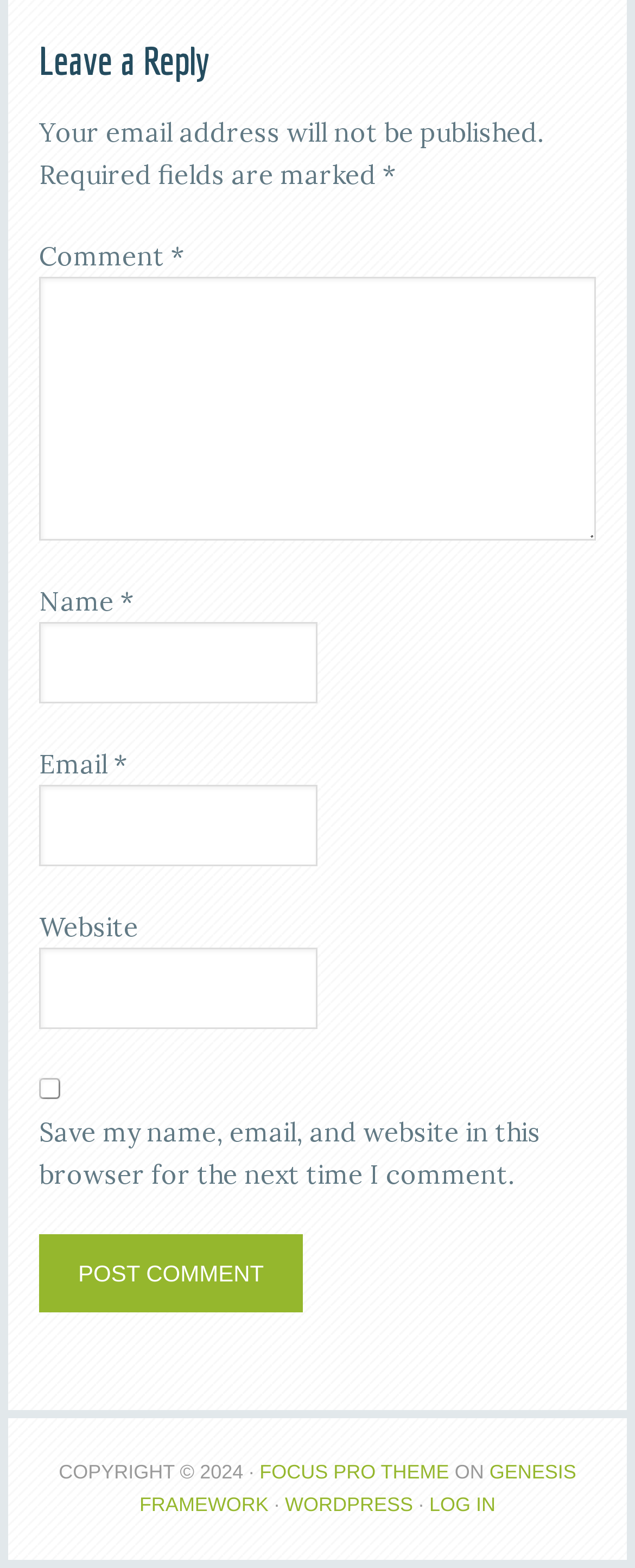Given the description "Neighborhoods", provide the bounding box coordinates of the corresponding UI element.

None